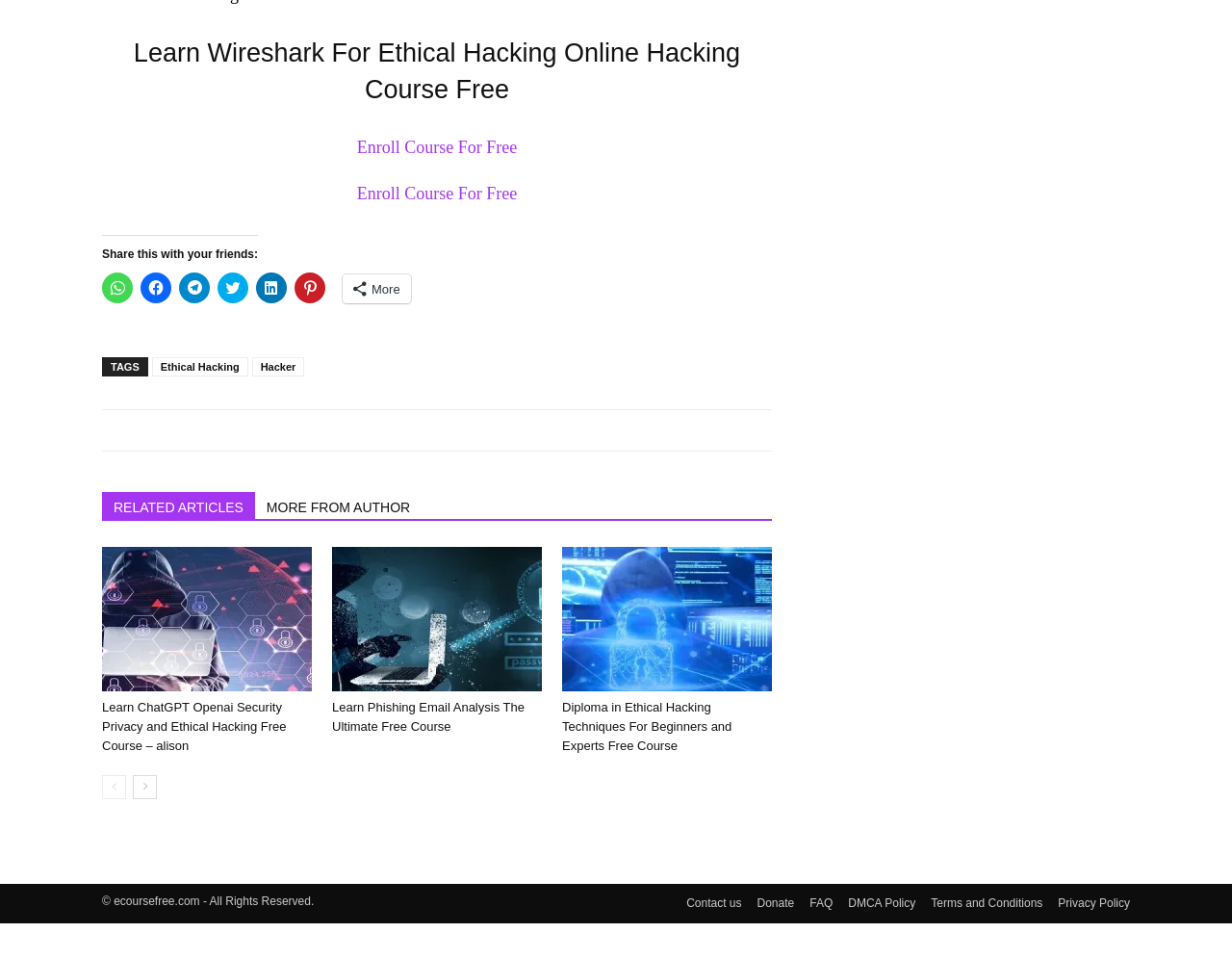Using the information in the image, could you please answer the following question in detail:
What is the name of the website?

The name of the website can be found at the bottom of the page, in the copyright notice '© ecoursefree.com - All Rights Reserved.'.